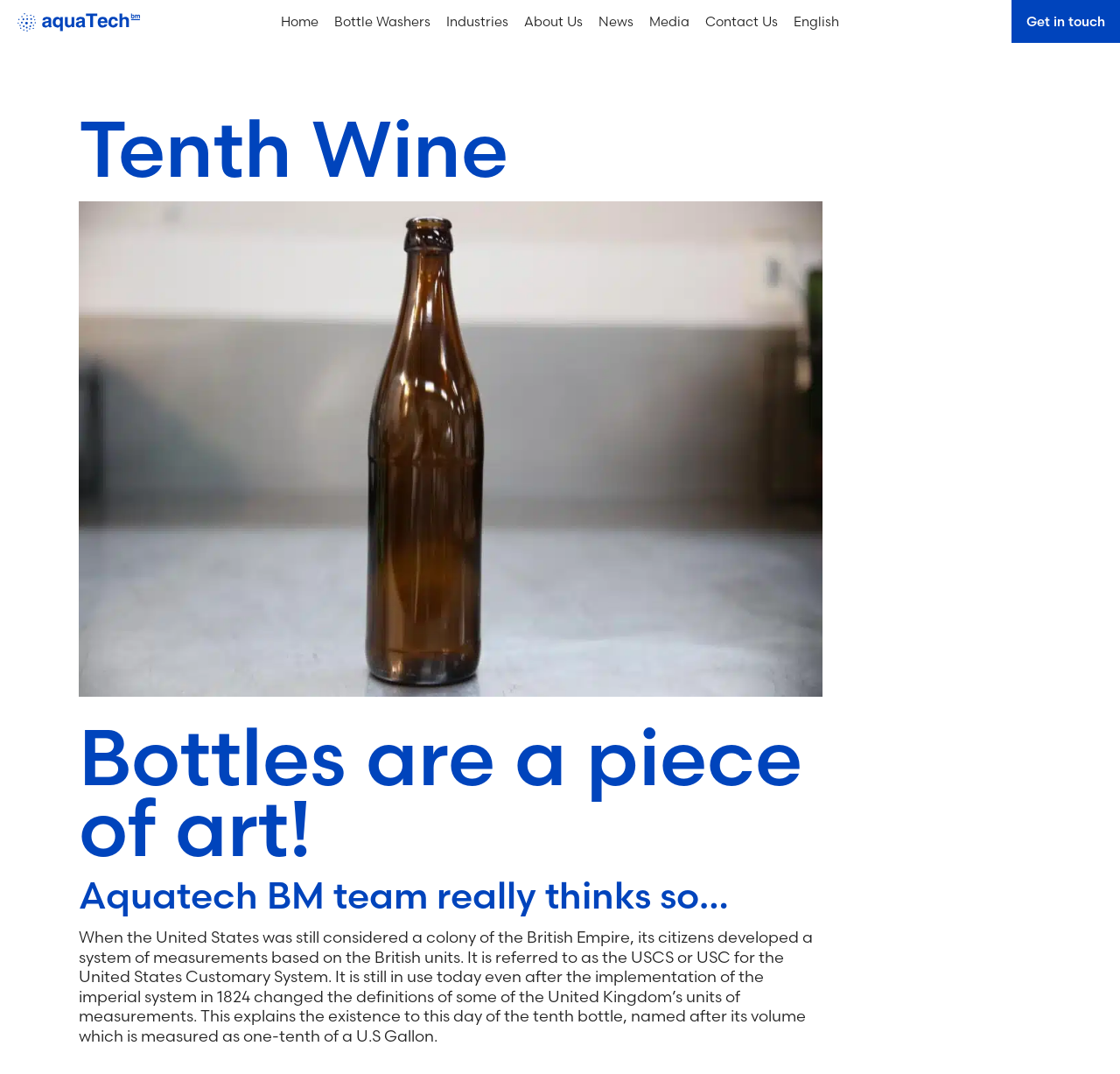Locate the bounding box coordinates of the clickable area needed to fulfill the instruction: "Click on Home".

[0.251, 0.001, 0.284, 0.039]